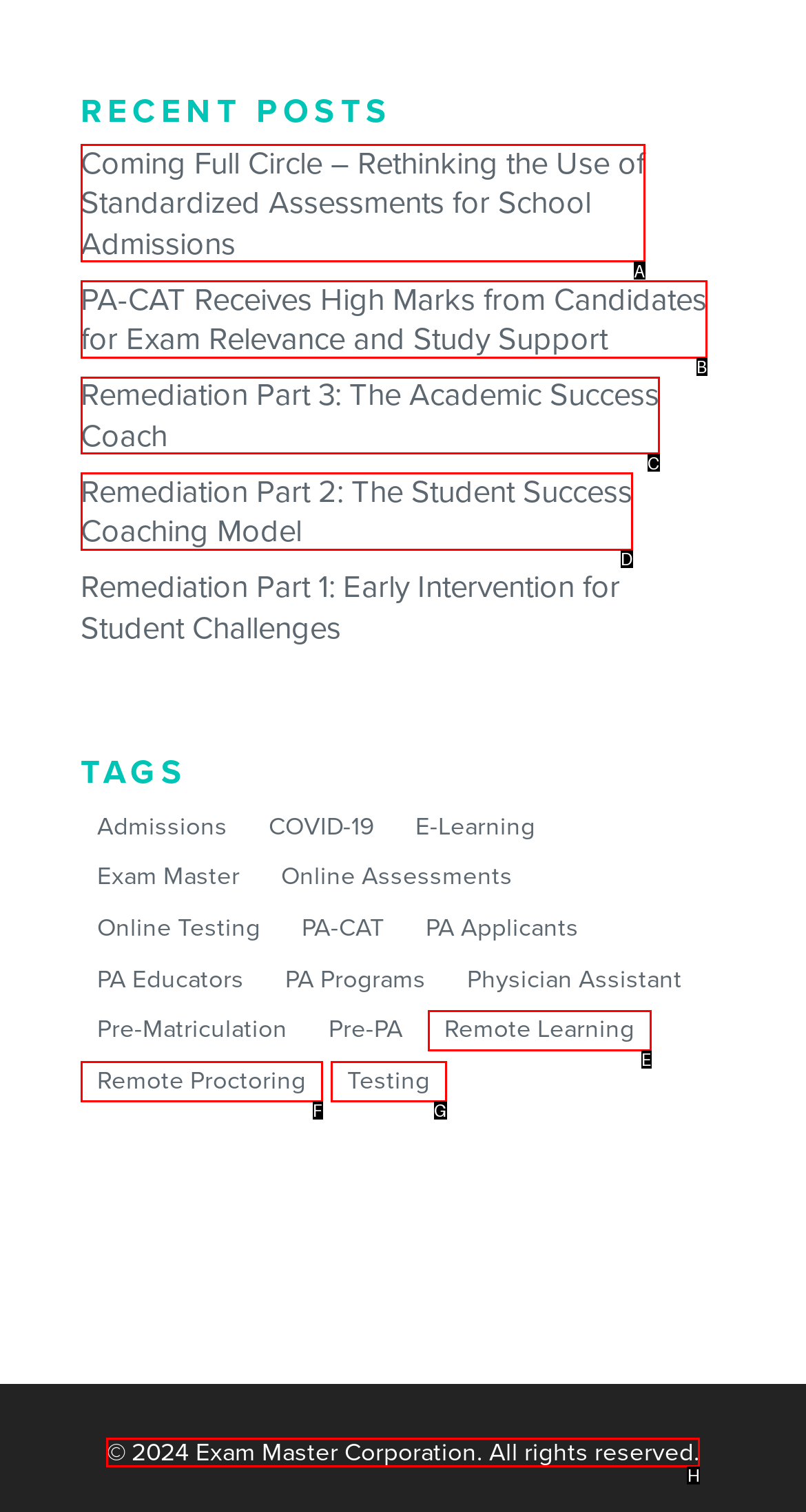Select the proper HTML element to perform the given task: check copyright information Answer with the corresponding letter from the provided choices.

H